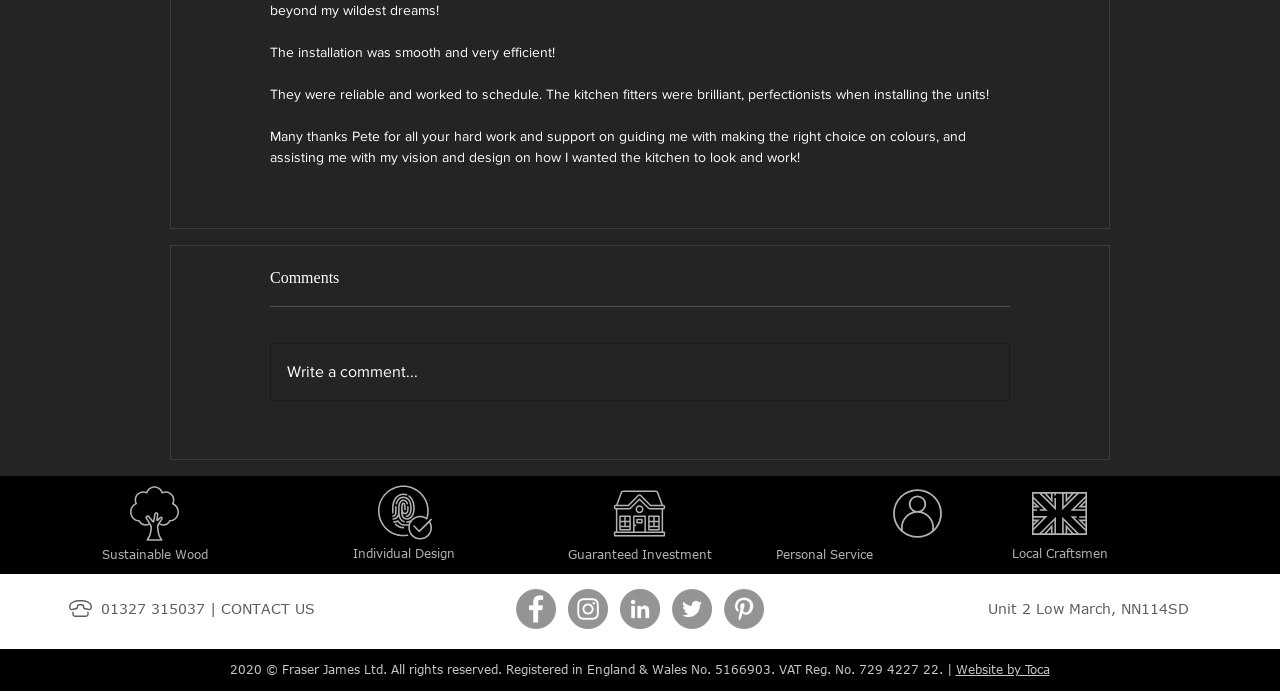Given the description of a UI element: "aria-label="Pinterest"", identify the bounding box coordinates of the matching element in the webpage screenshot.

[0.566, 0.645, 0.597, 0.702]